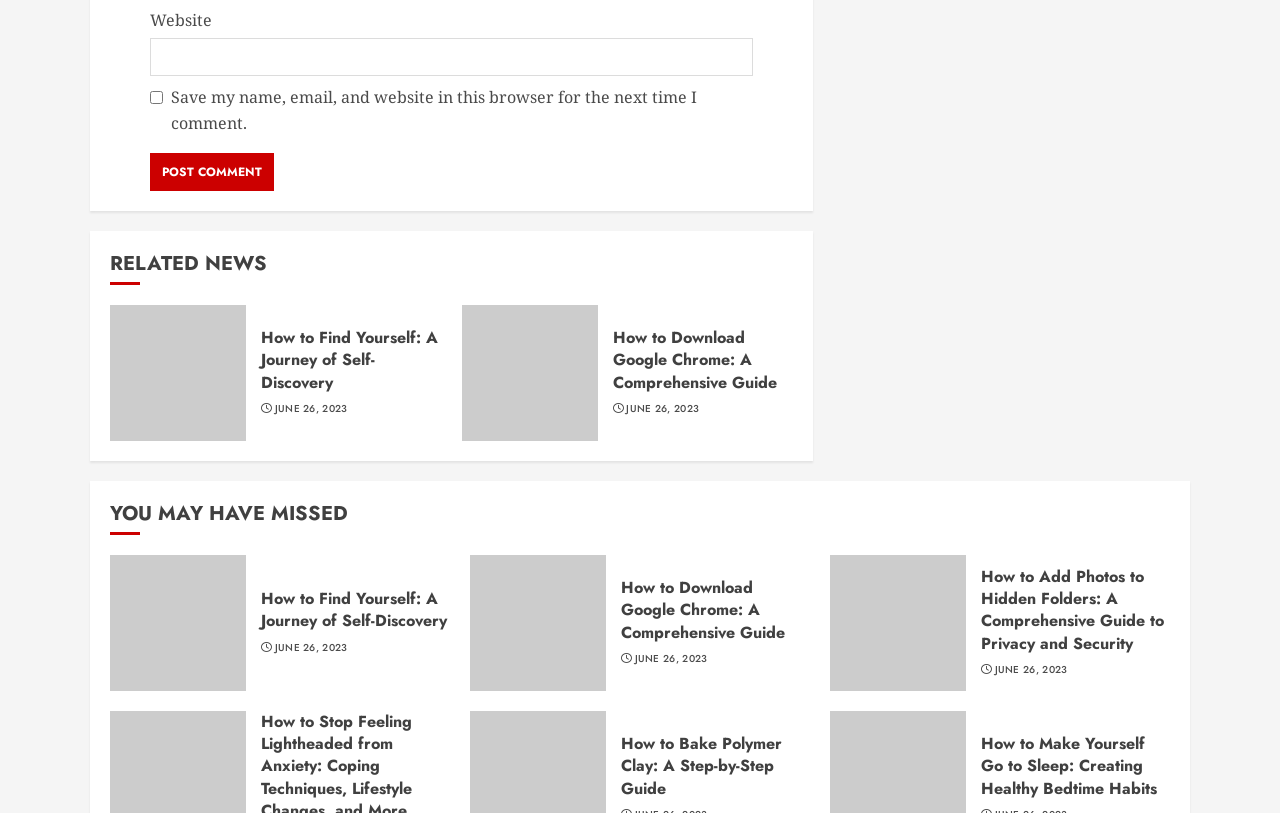Look at the image and give a detailed response to the following question: How many related news articles are listed?

There are two related news articles listed, 'How to Find Yourself: A Journey of Self-Discovery' and 'How to Download Google Chrome: A Comprehensive Guide'.